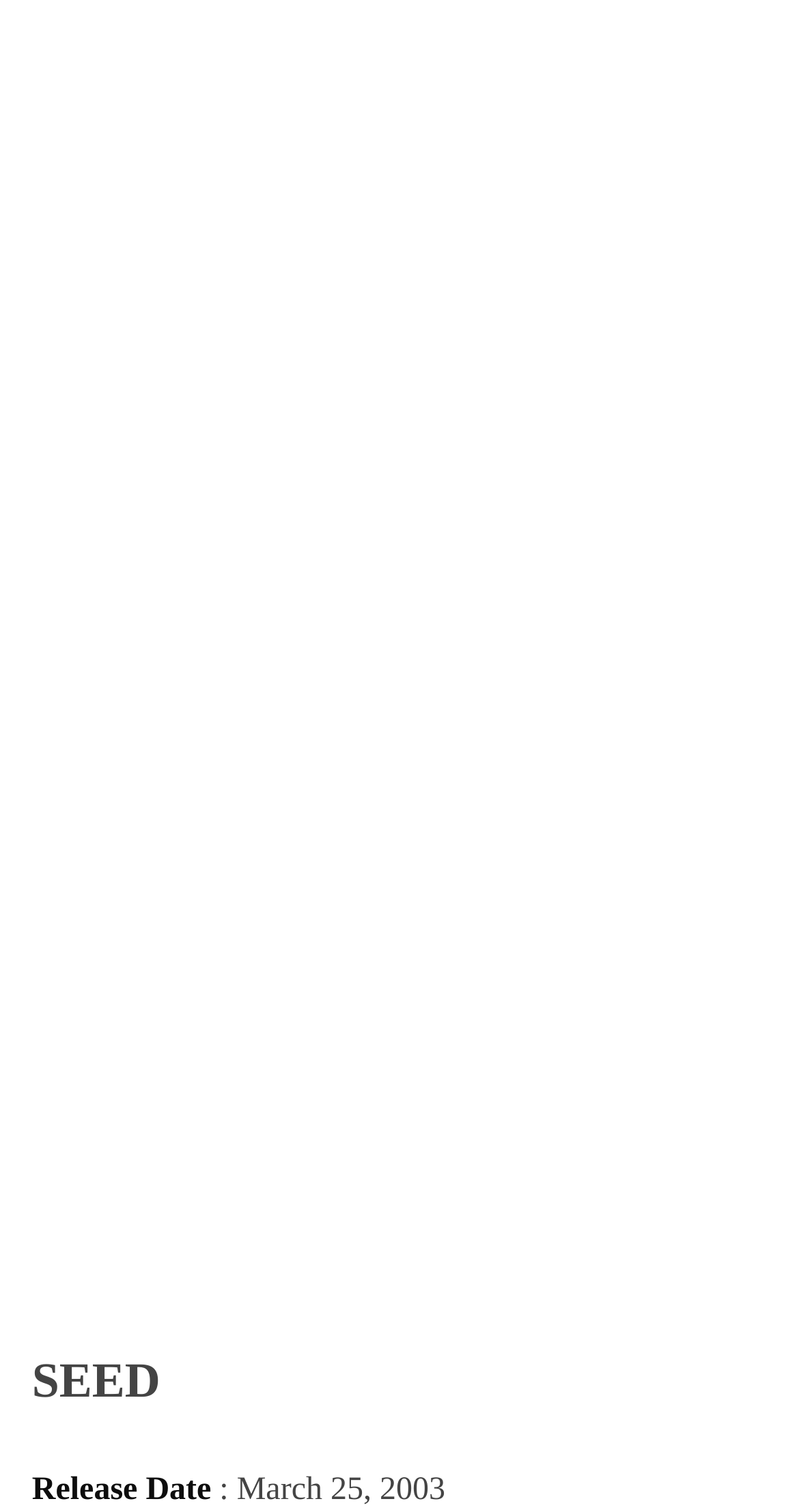Can you find the bounding box coordinates for the UI element given this description: "alt="Seed" title="Seed""? Provide the coordinates as four float numbers between 0 and 1: [left, top, right, bottom].

[0.04, 0.839, 0.96, 0.862]